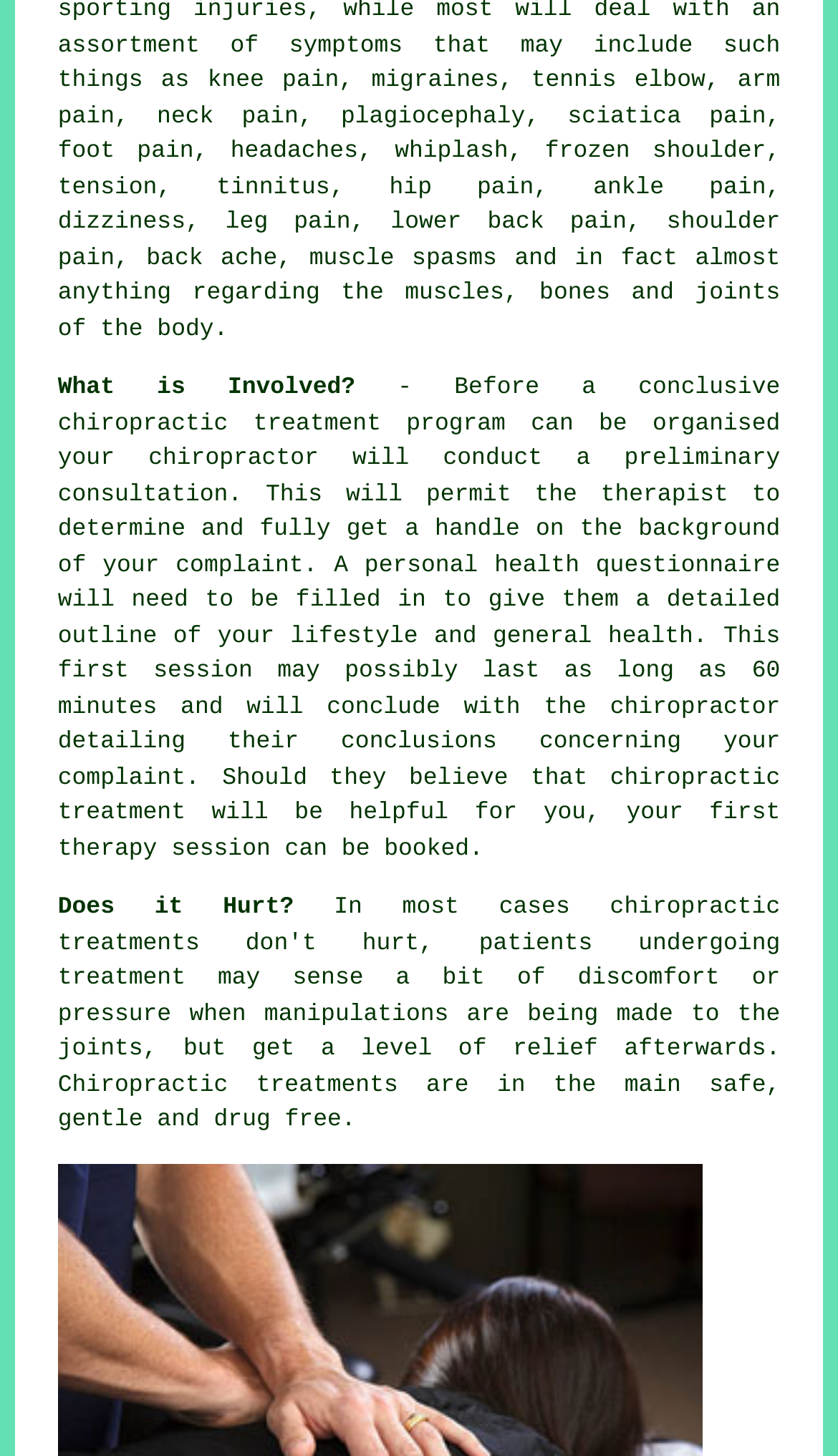What is the purpose of the first session with a chiropractor?
Based on the image, answer the question with as much detail as possible.

According to the text, the first session with a chiropractor involves a preliminary consultation to determine the background of the complaint, which includes filling out a personal health questionnaire and may last up to 60 minutes.